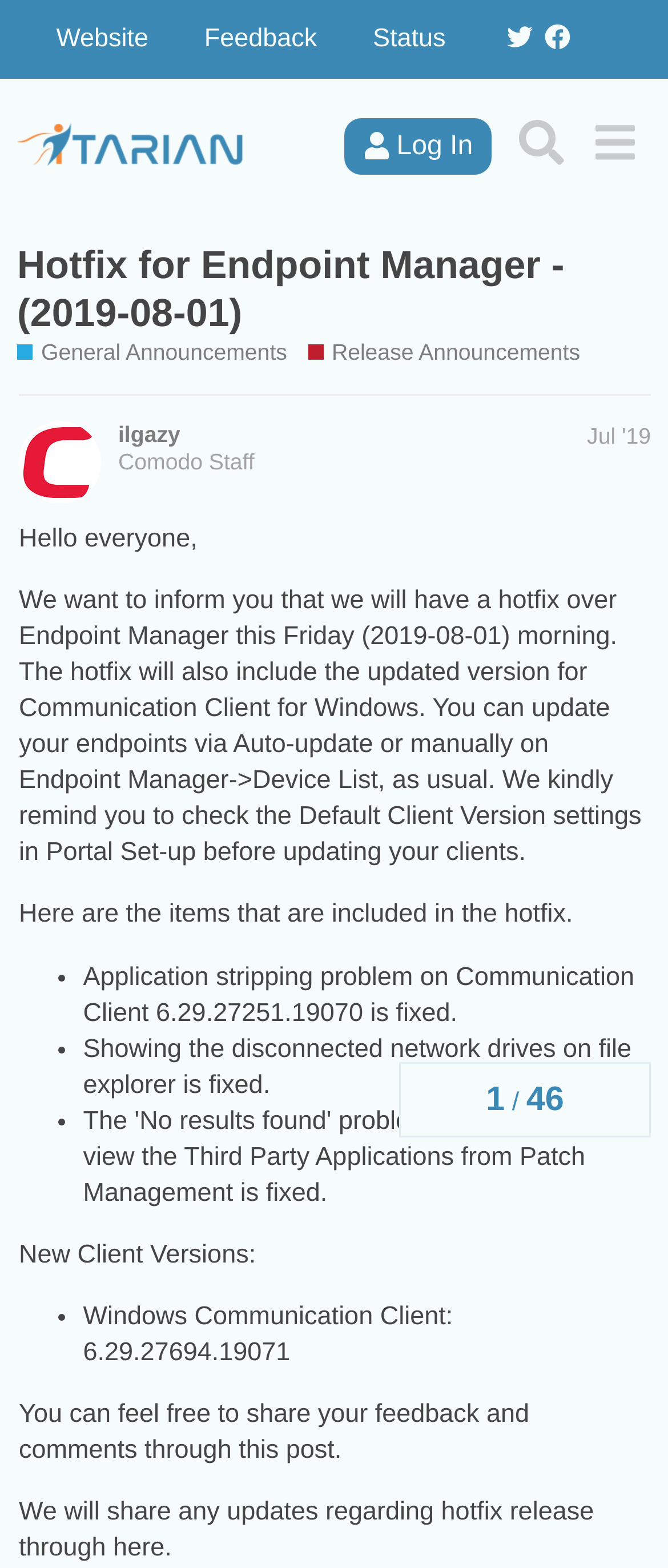Given the following UI element description: "aria-label="menu" title="menu"", find the bounding box coordinates in the webpage screenshot.

[0.865, 0.068, 0.974, 0.115]